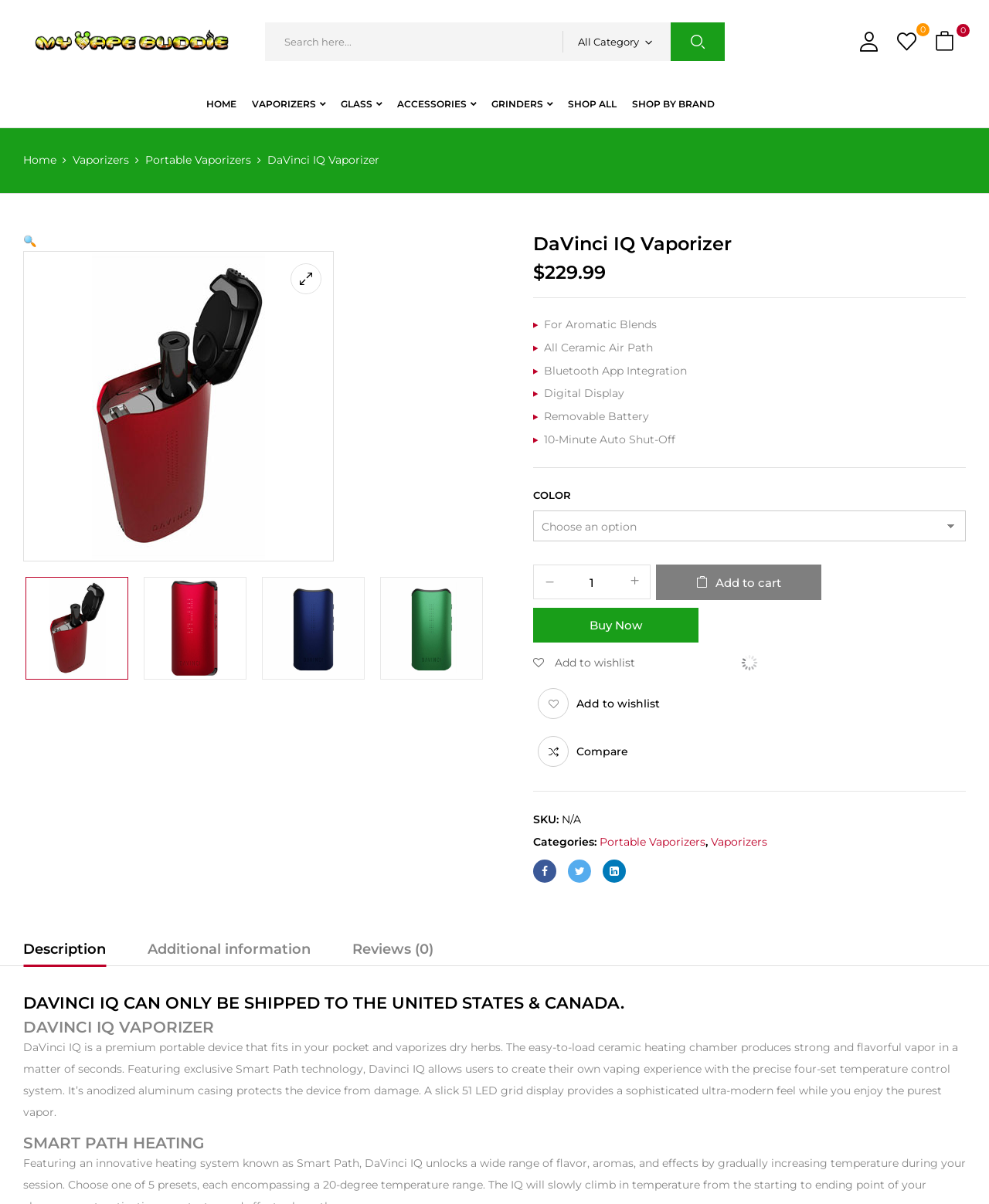What is the material of the air path?
Deliver a detailed and extensive answer to the question.

I found the answer by looking at the static text element with the text 'All Ceramic Air Path' which is located near the top of the webpage, indicating that the air path of the vaporizer is made of ceramic material.